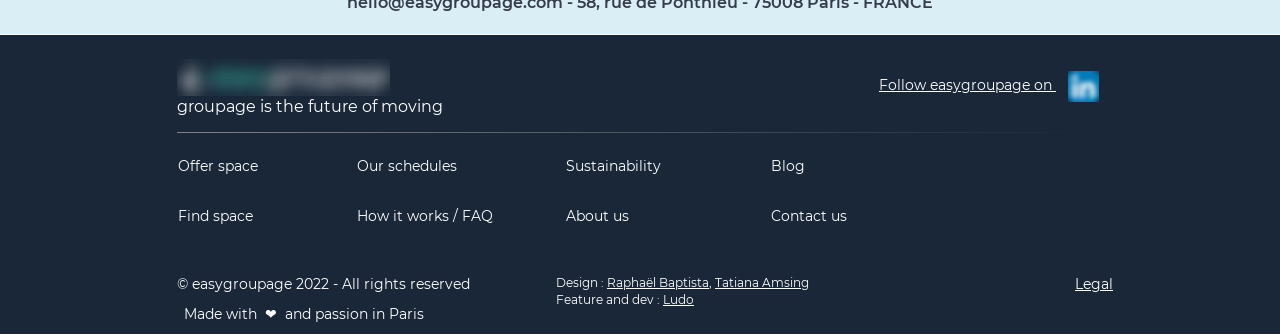Can you provide the bounding box coordinates for the element that should be clicked to implement the instruction: "View Offer space"?

[0.138, 0.45, 0.249, 0.546]